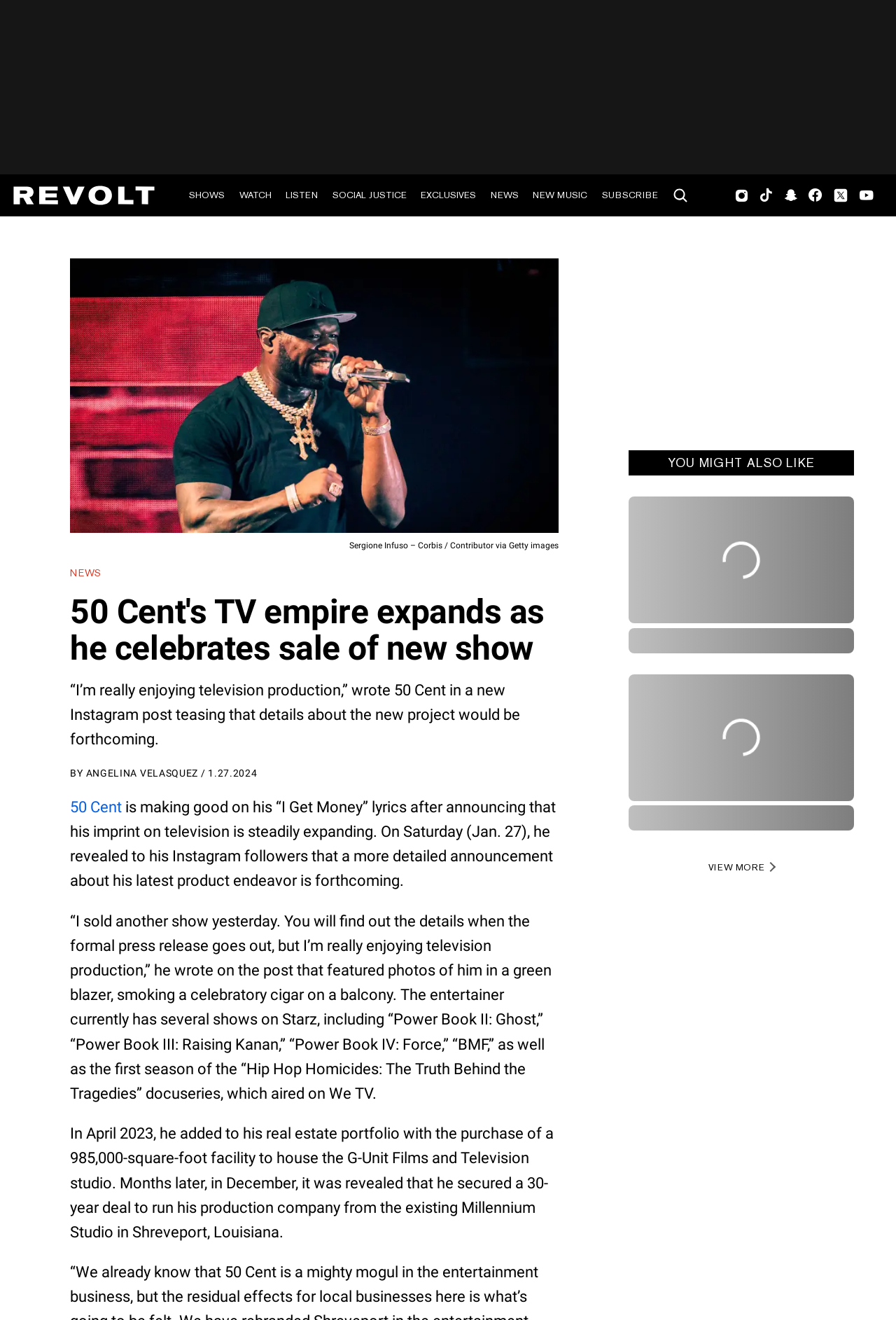Identify the bounding box coordinates of the clickable region necessary to fulfill the following instruction: "View more related articles". The bounding box coordinates should be four float numbers between 0 and 1, i.e., [left, top, right, bottom].

[0.702, 0.592, 0.953, 0.616]